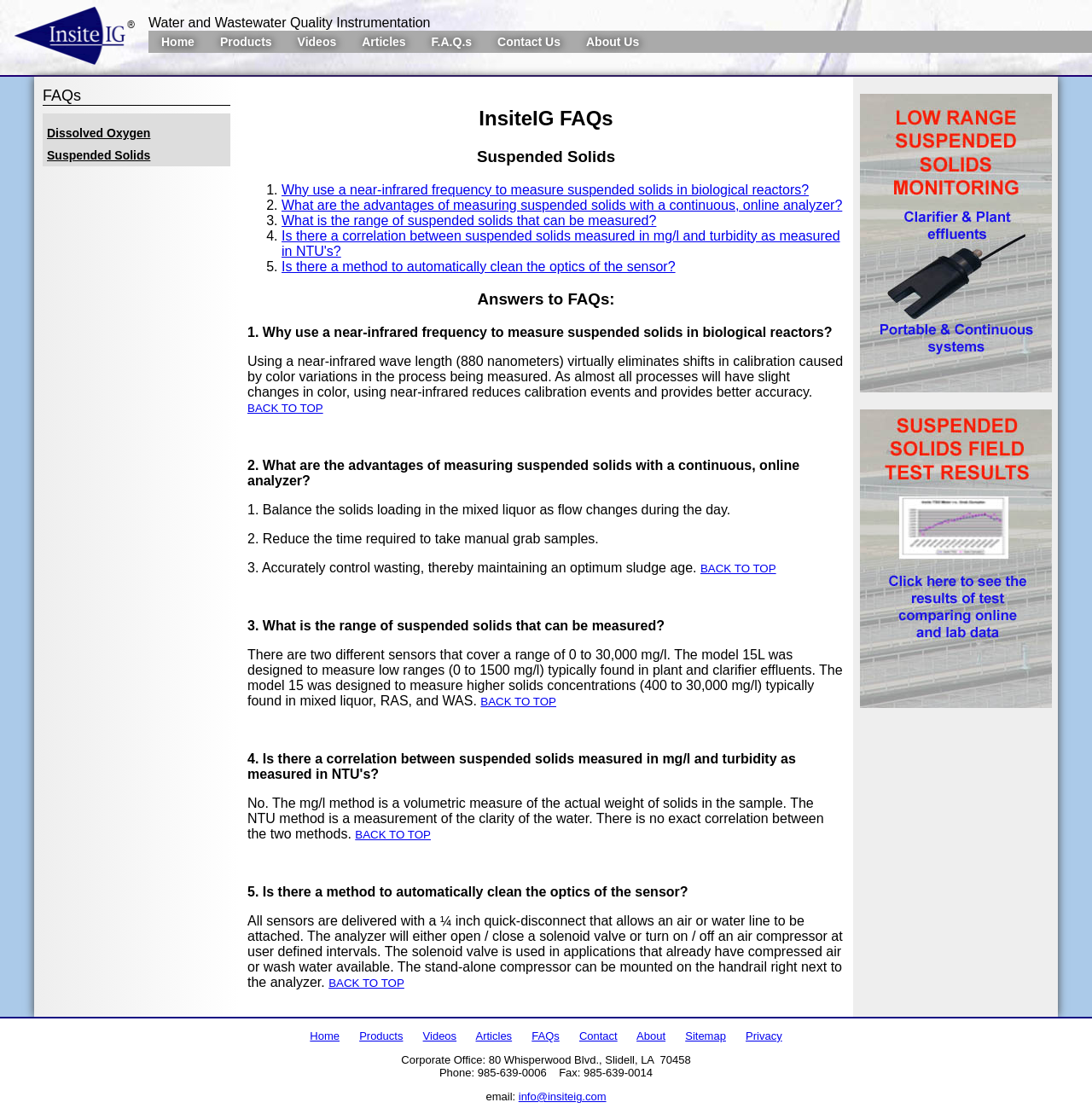Using the element description provided, determine the bounding box coordinates in the format (top-left x, top-left y, bottom-right x, bottom-right y). Ensure that all values are floating point numbers between 0 and 1. Element description: BACK TO TOP

[0.325, 0.742, 0.394, 0.755]